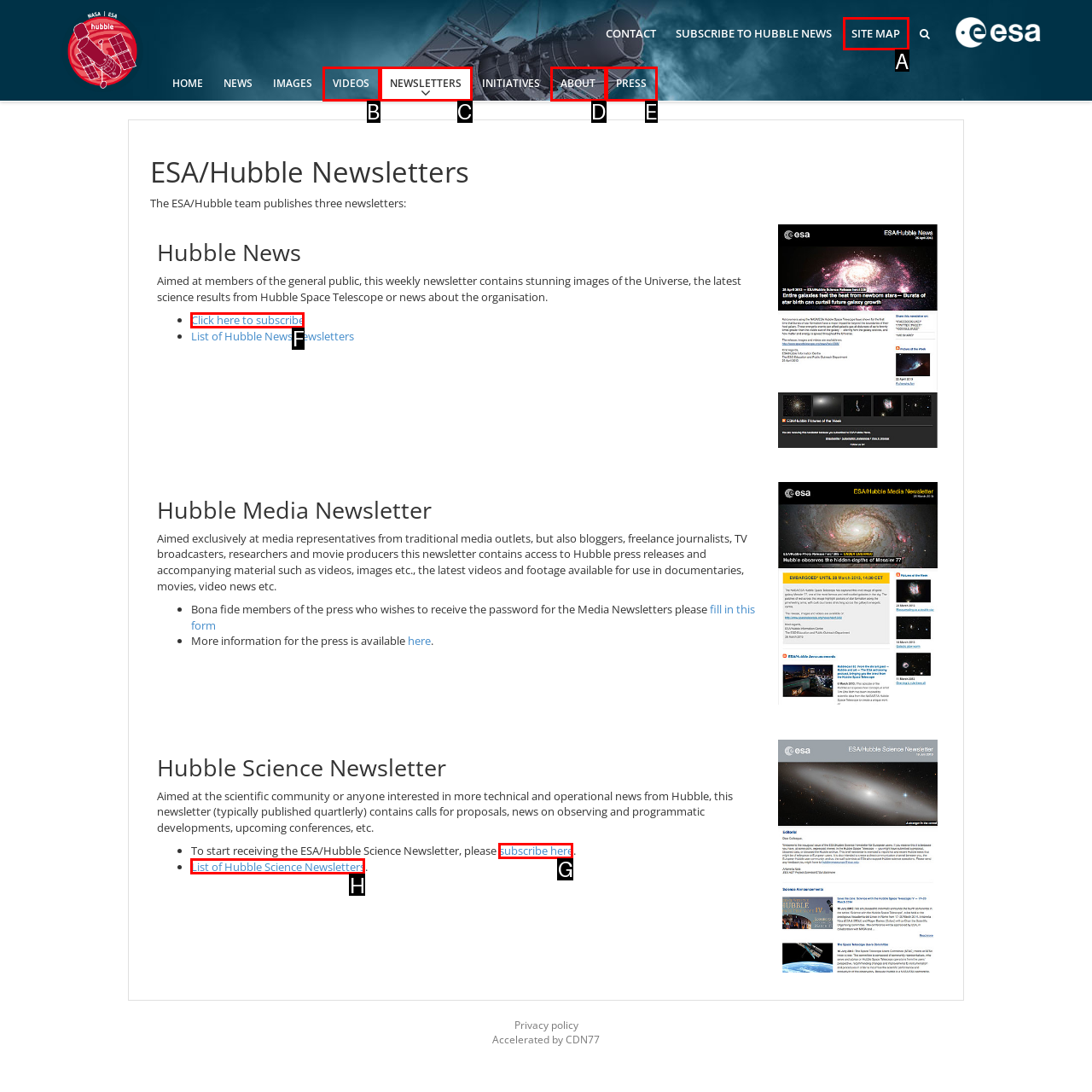Which UI element matches this description: title="Geneva"?
Reply with the letter of the correct option directly.

None